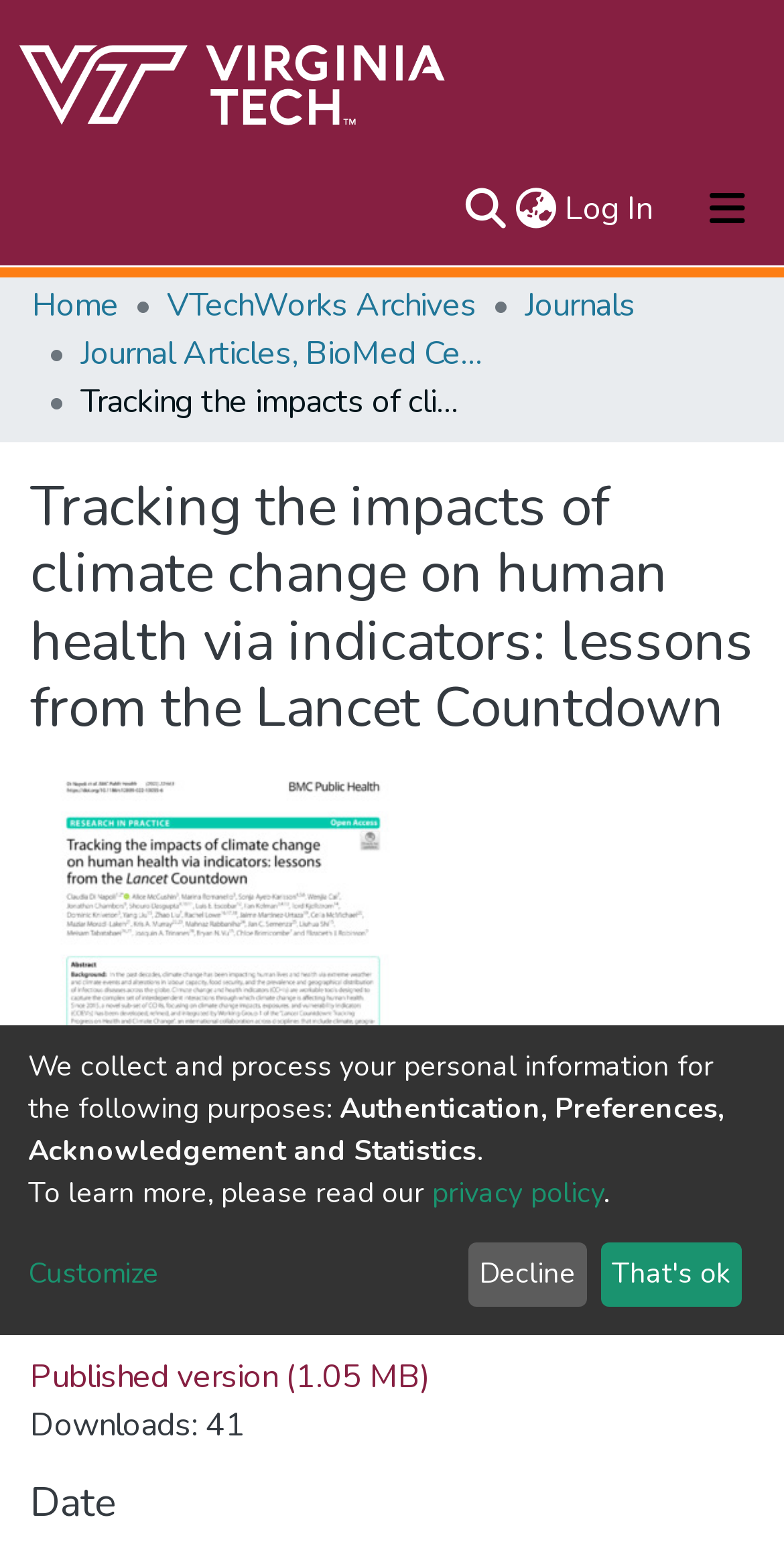What is the purpose of the language switch button?
Please answer the question with a single word or phrase, referencing the image.

Language switch